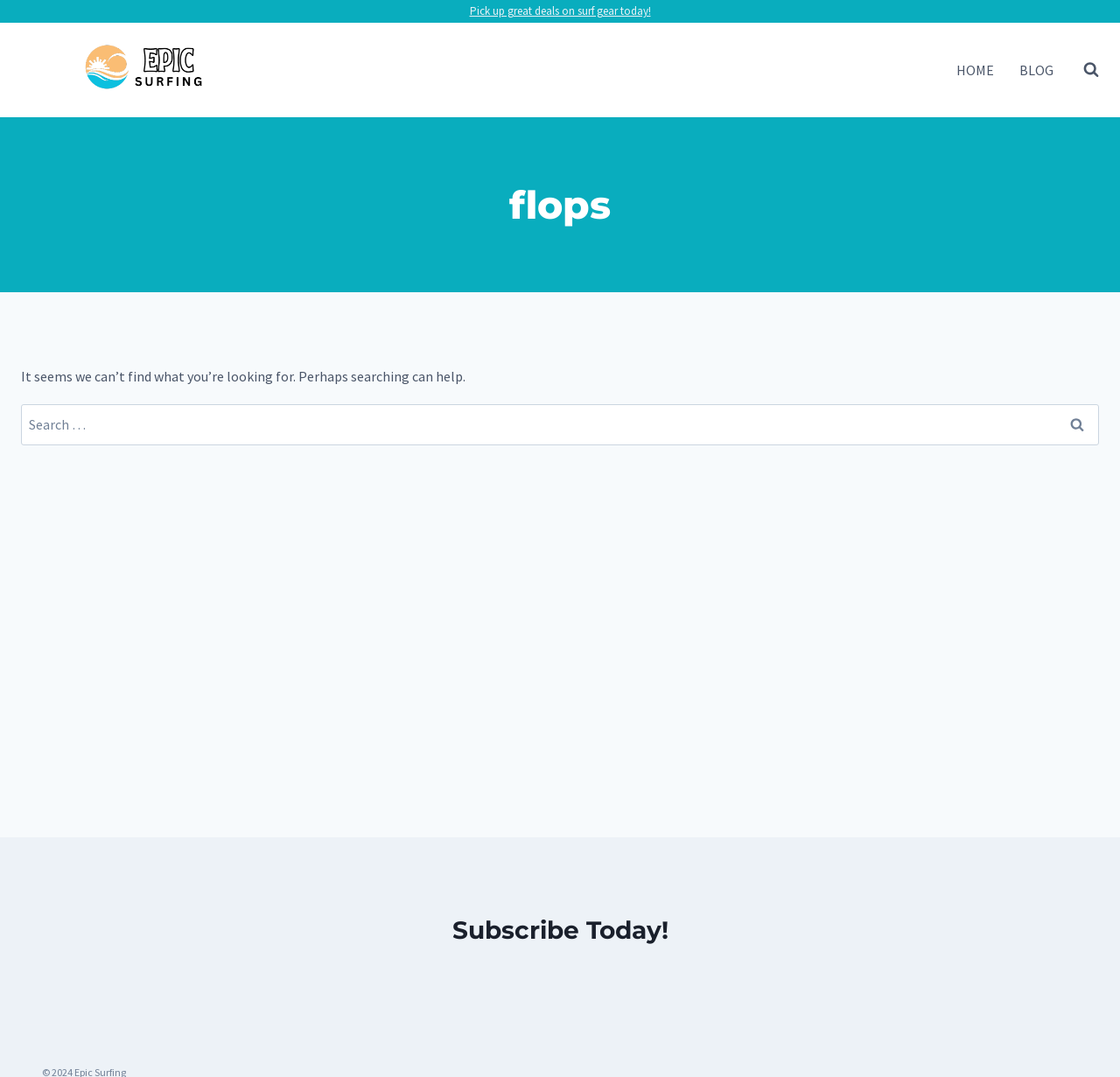Respond to the following question with a brief word or phrase:
What is the theme of the navigation links?

Surfing-related